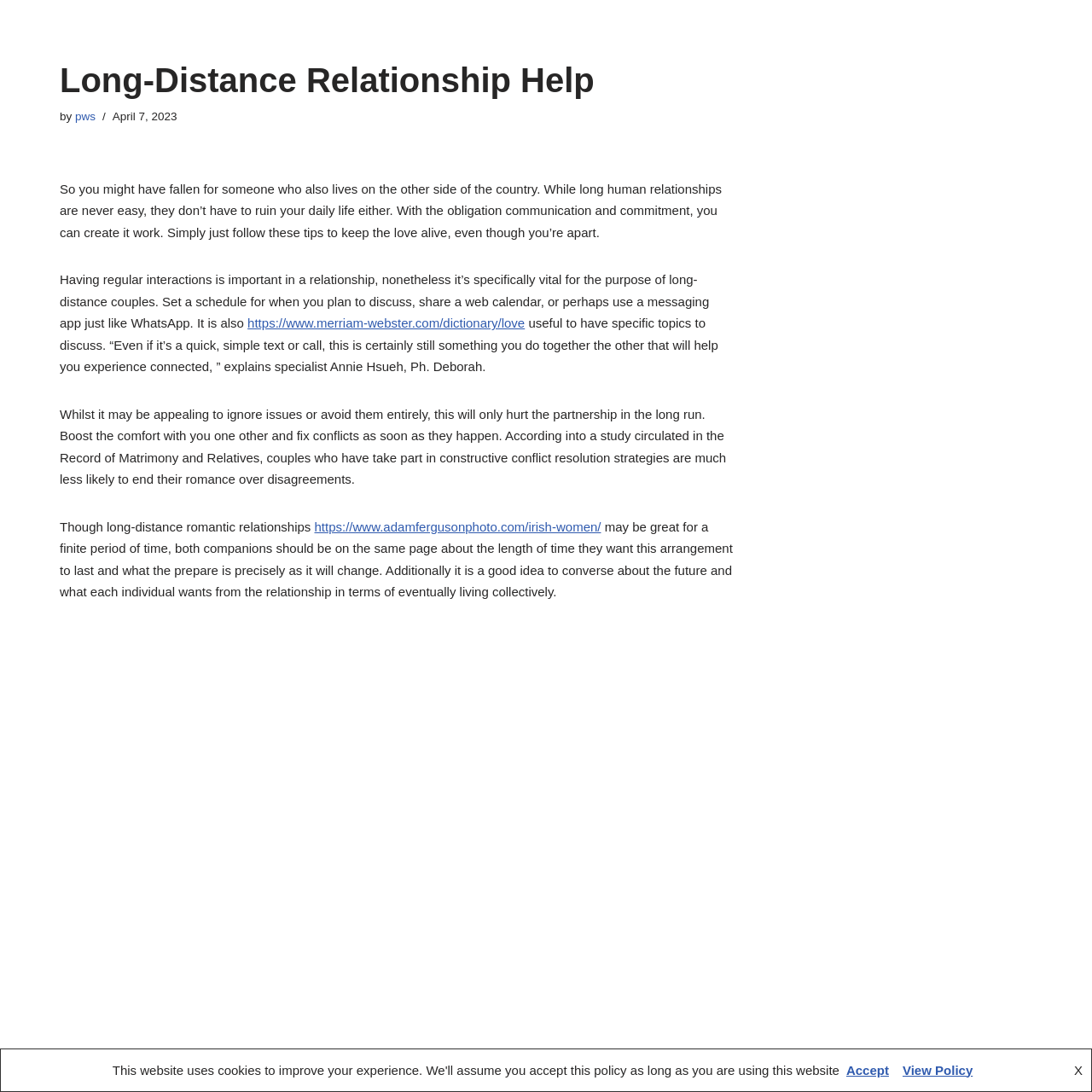Using the provided description: "View Policy", find the bounding box coordinates of the corresponding UI element. The output should be four float numbers between 0 and 1, in the format [left, top, right, bottom].

[0.82, 0.973, 0.897, 0.986]